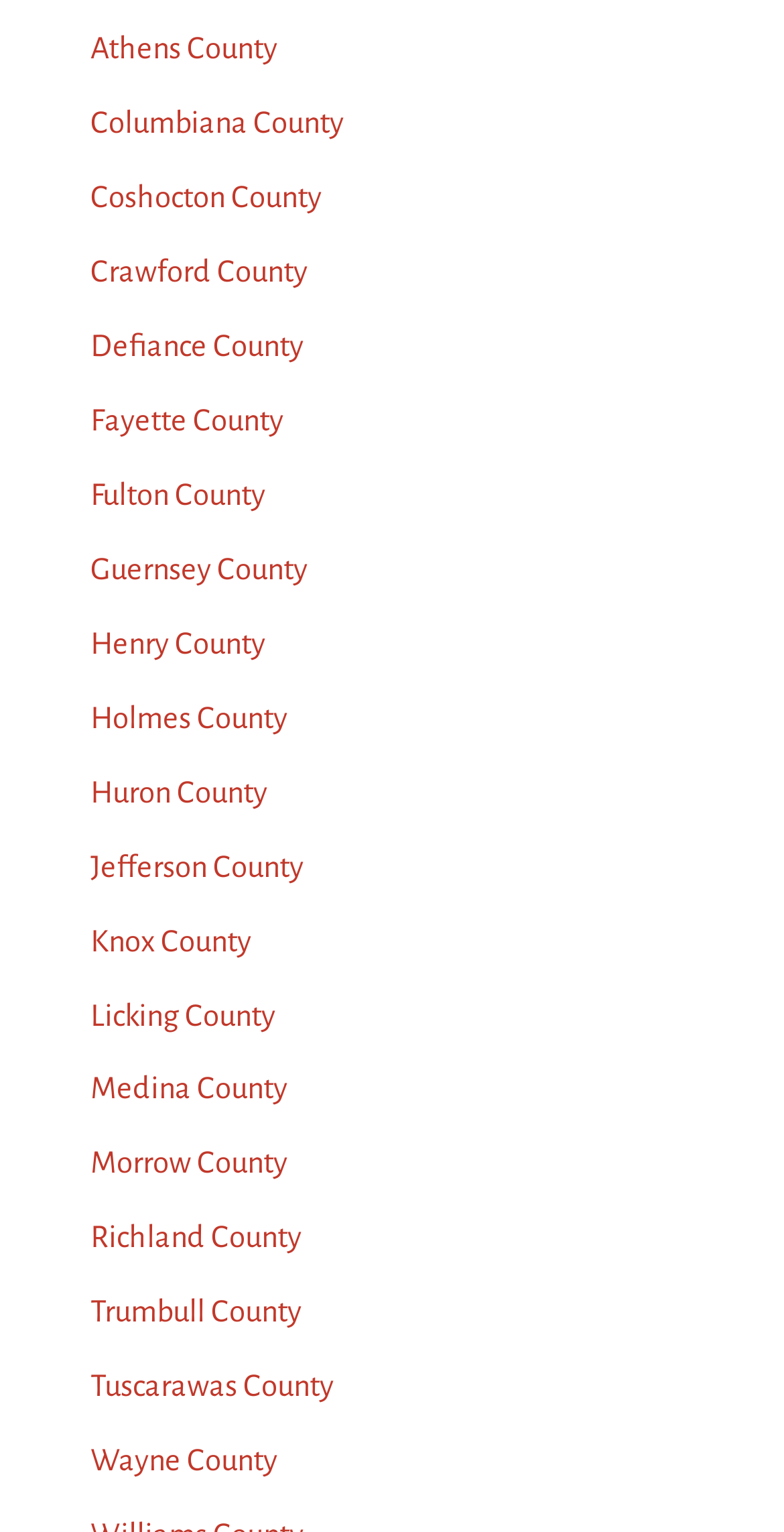Kindly determine the bounding box coordinates for the area that needs to be clicked to execute this instruction: "View Athens County".

[0.115, 0.021, 0.354, 0.042]